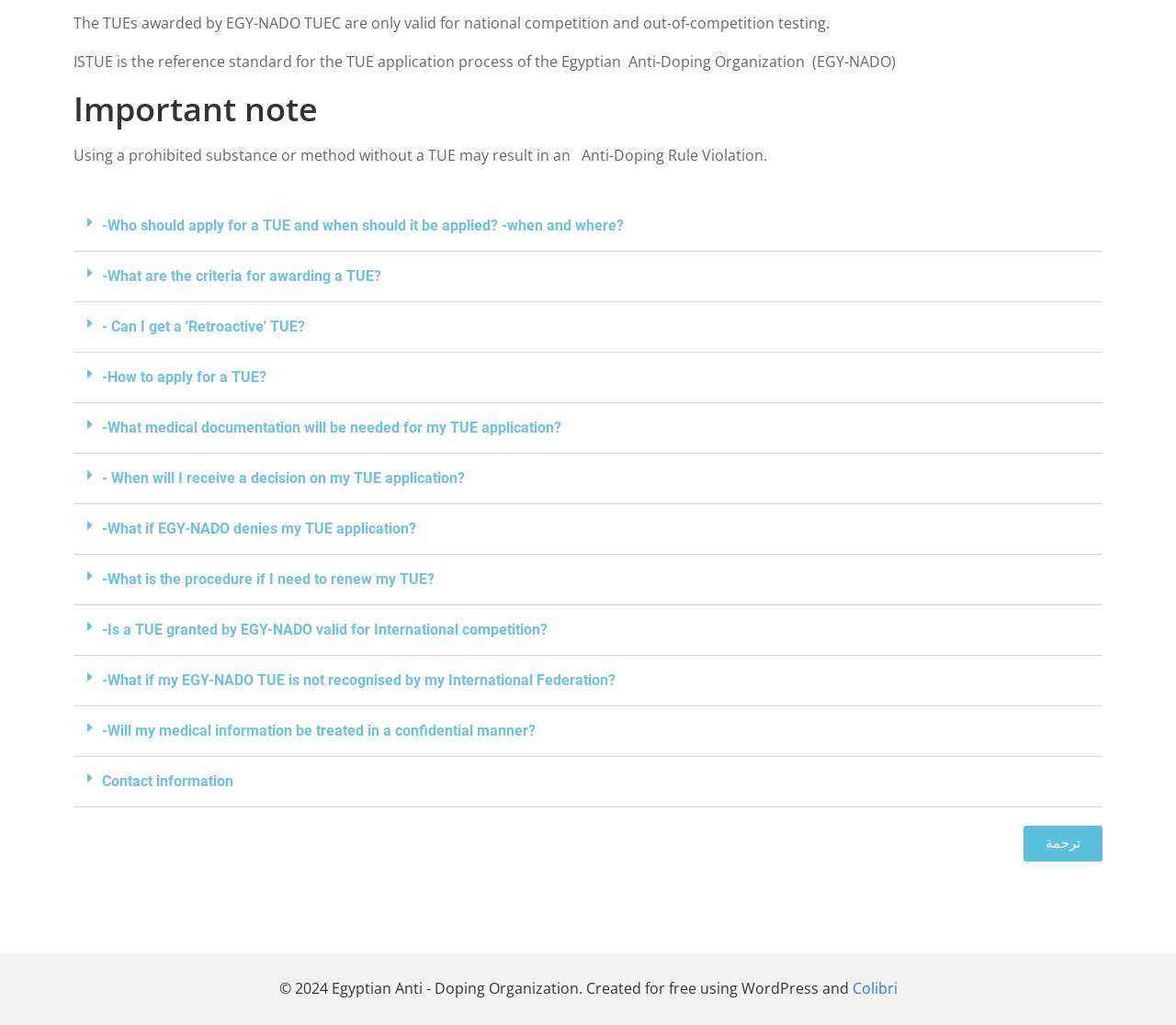Please look at the image and answer the question with a detailed explanation: How many years of experience does the author have in teaching mathematics?

The webpage mentions that the author has been giving courses in mathematics for 30 years, in addition to teaching other subjects like French and providing support to young students.